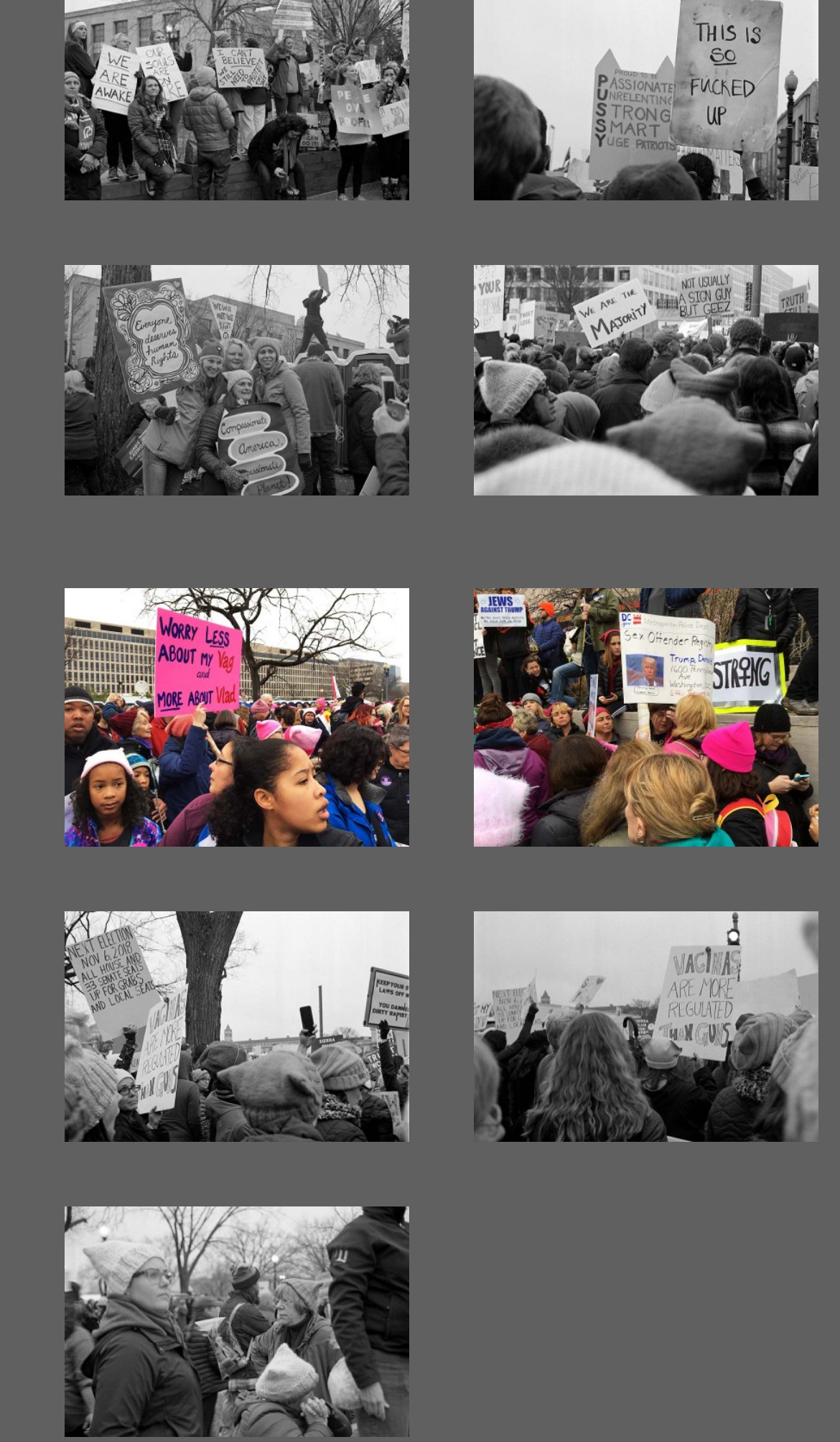Respond to the question below with a single word or phrase:
Is the webpage divided into sections?

Yes